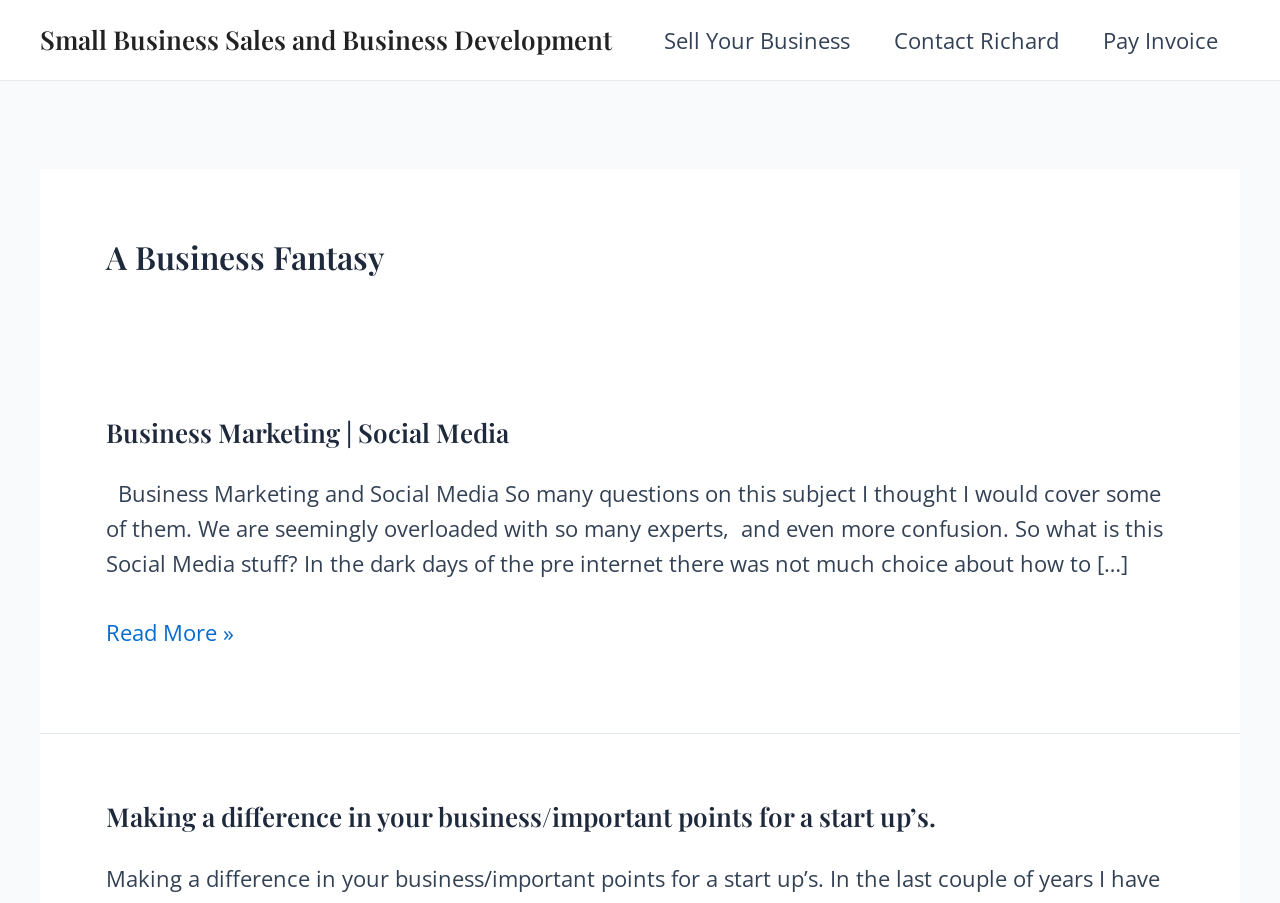Determine the title of the webpage and give its text content.

A Business Fantasy